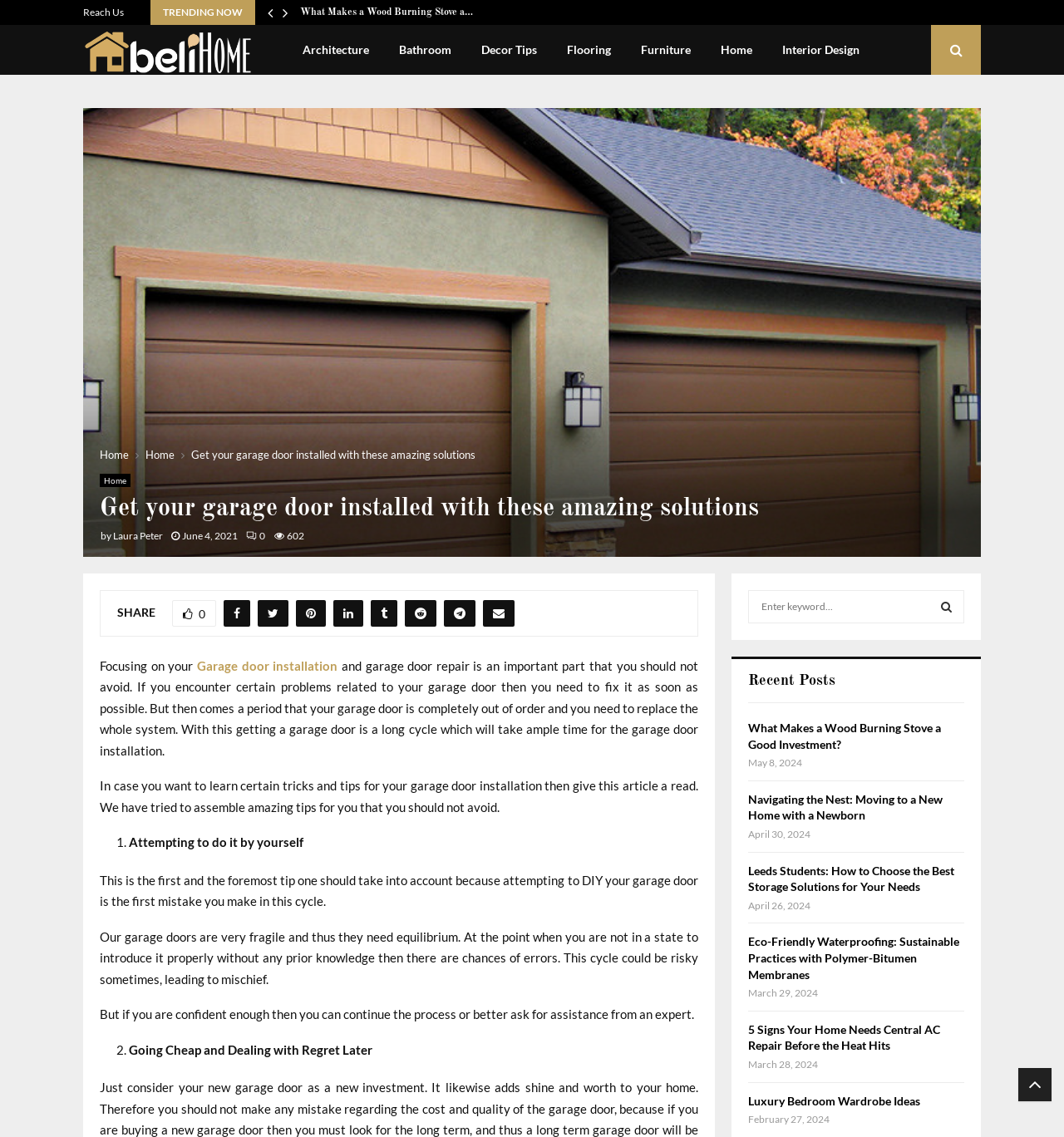Based on the element description: "Luxury Bedroom Wardrobe Ideas", identify the bounding box coordinates for this UI element. The coordinates must be four float numbers between 0 and 1, listed as [left, top, right, bottom].

[0.703, 0.962, 0.865, 0.974]